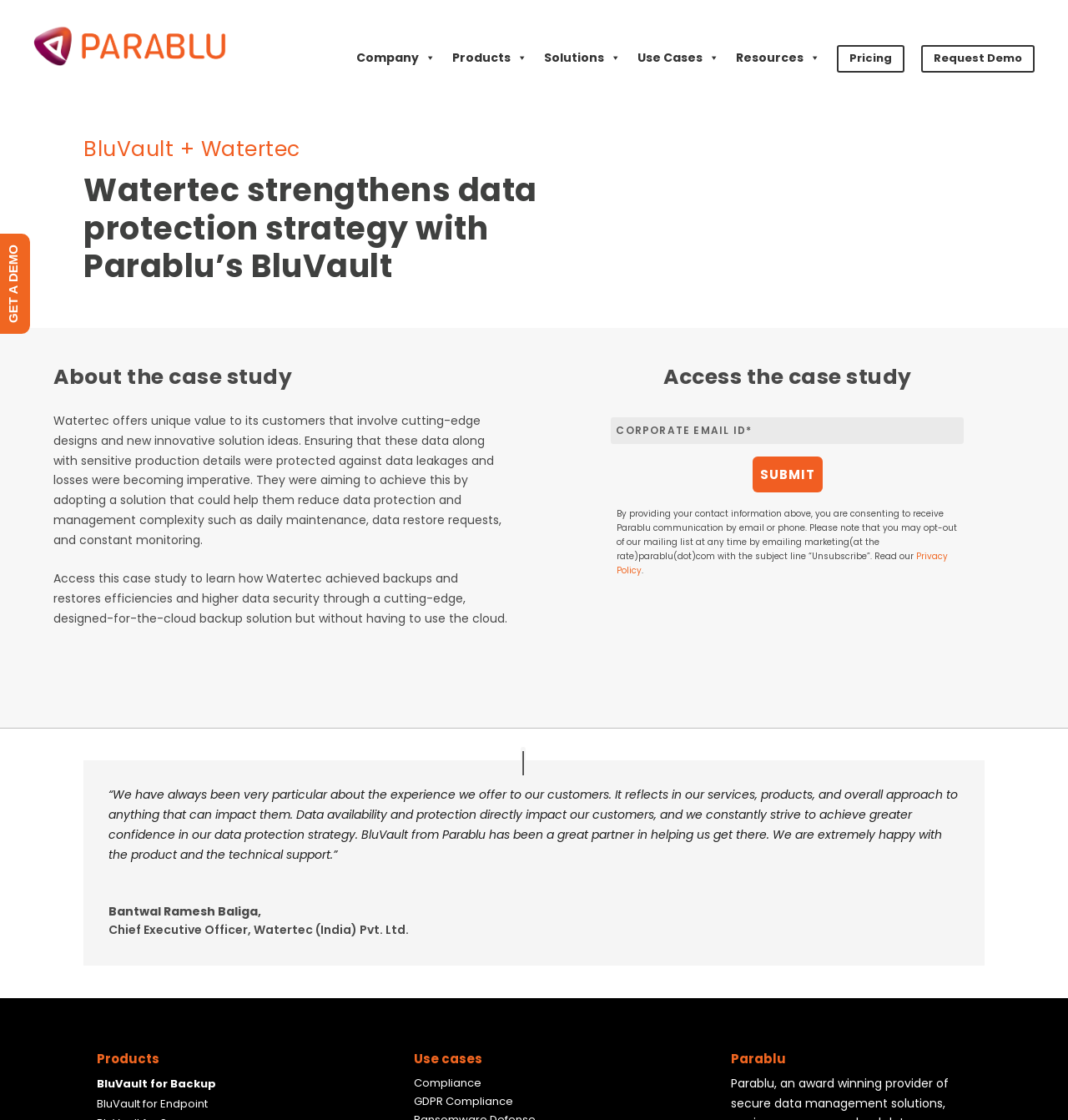Extract the main title from the webpage.

Watertec strengthens data protection strategy with Parablu’s BluVault